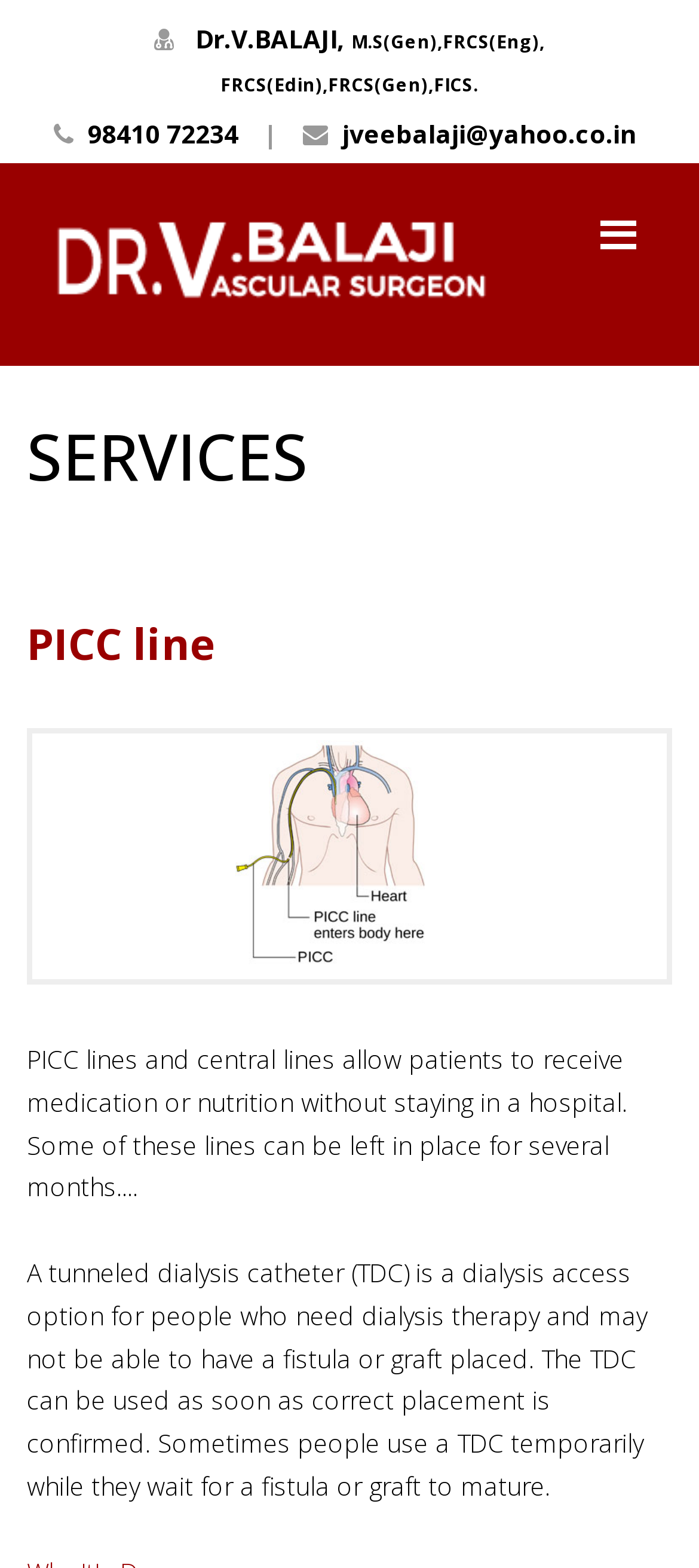Provide a one-word or short-phrase response to the question:
What is a tunneled dialysis catheter used for?

Dialysis therapy